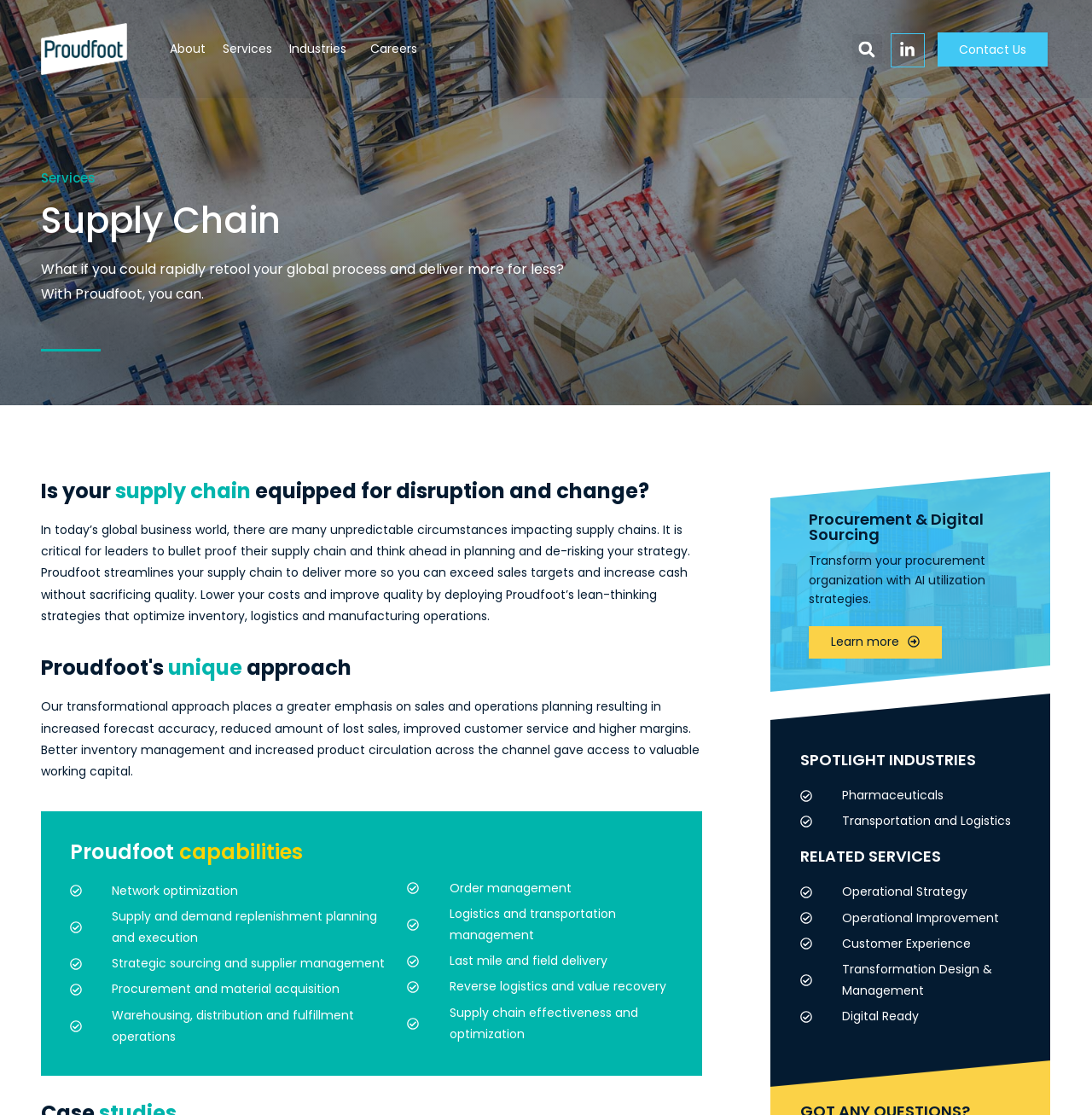Determine the coordinates of the bounding box that should be clicked to complete the instruction: "Learn more about procurement and digital sourcing". The coordinates should be represented by four float numbers between 0 and 1: [left, top, right, bottom].

[0.74, 0.561, 0.862, 0.59]